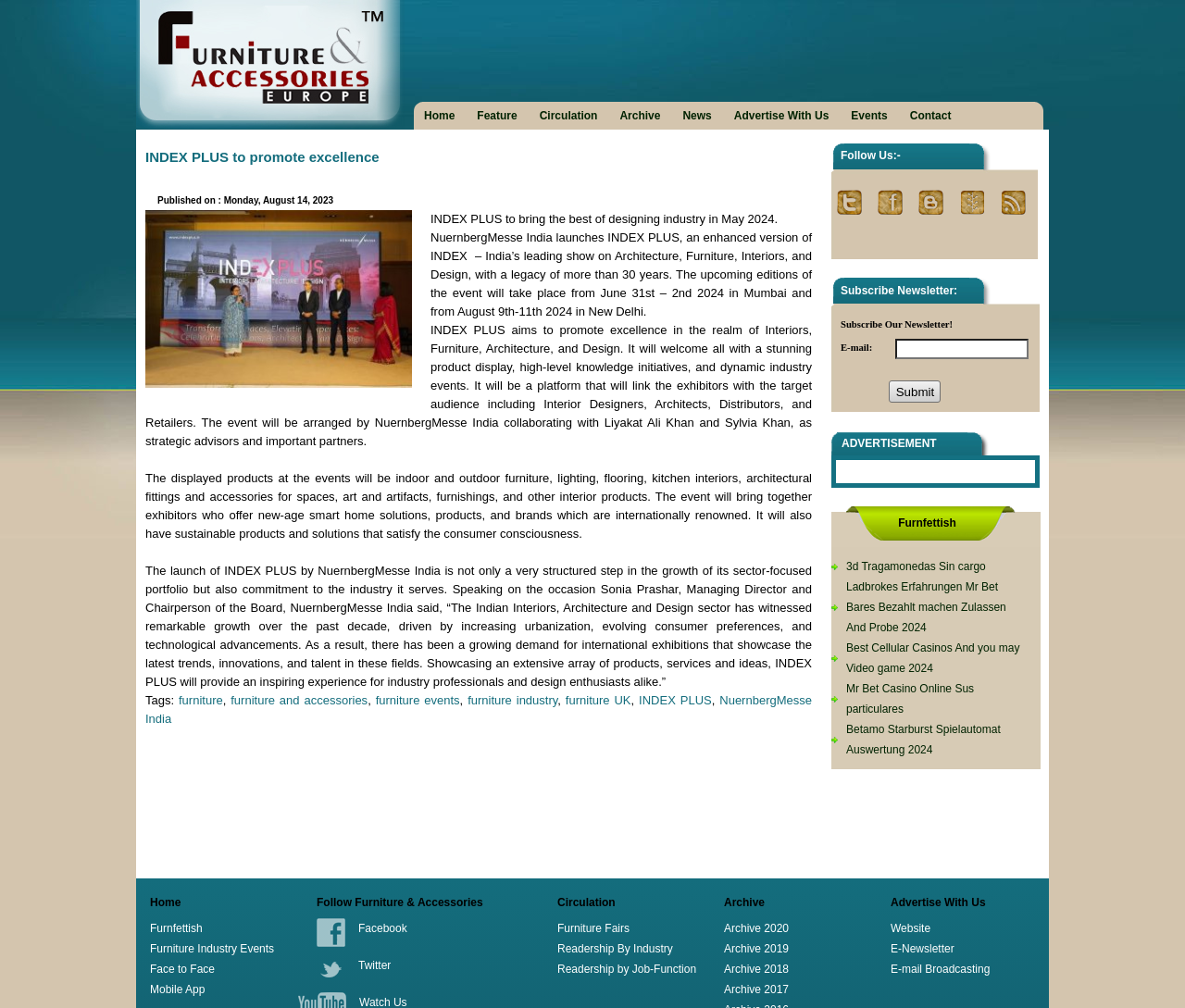What is INDEX PLUS?
Look at the webpage screenshot and answer the question with a detailed explanation.

Based on the webpage, INDEX PLUS is an enhanced version of INDEX, which is India’s leading show on Architecture, Furniture, Interiors, and Design, with a legacy of more than 30 years.